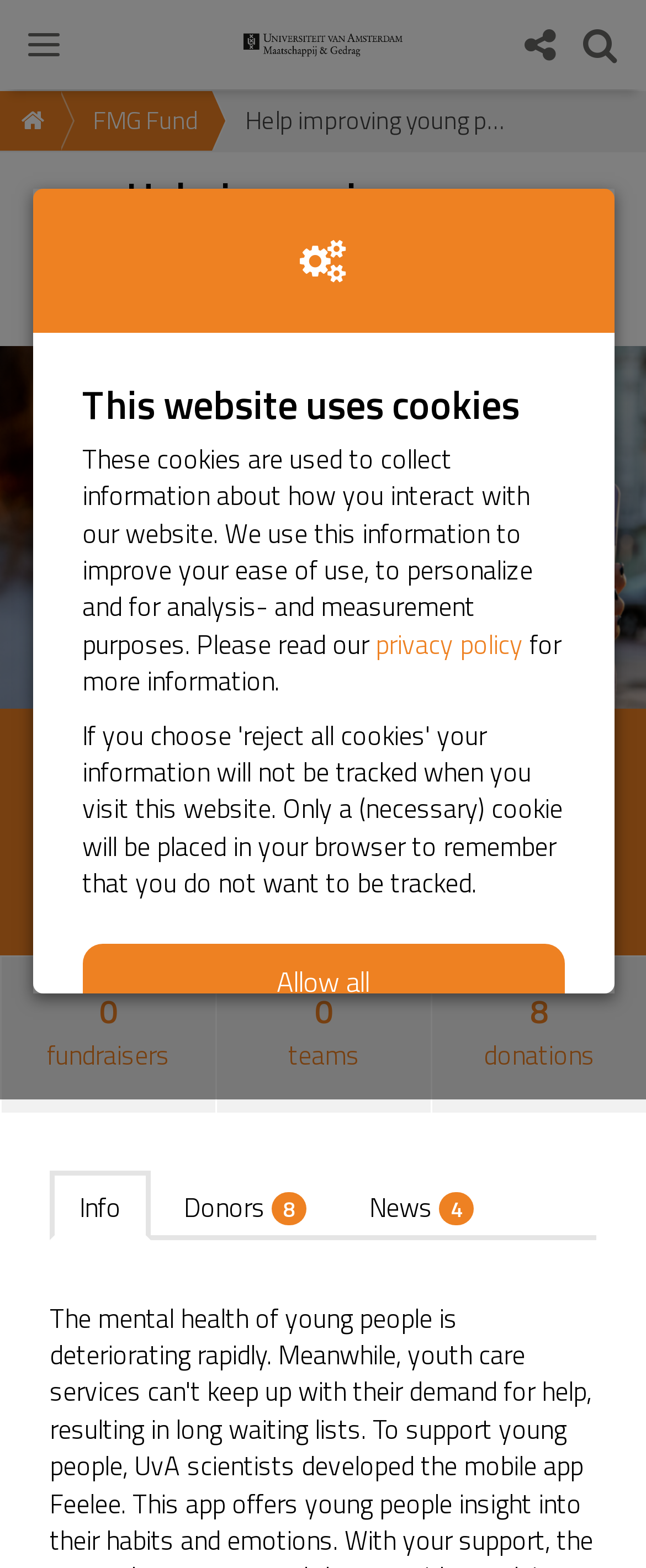How many donations have been made?
Look at the screenshot and provide an in-depth answer.

I found the answer by looking at the link element that displays the number of donations, which is 8.